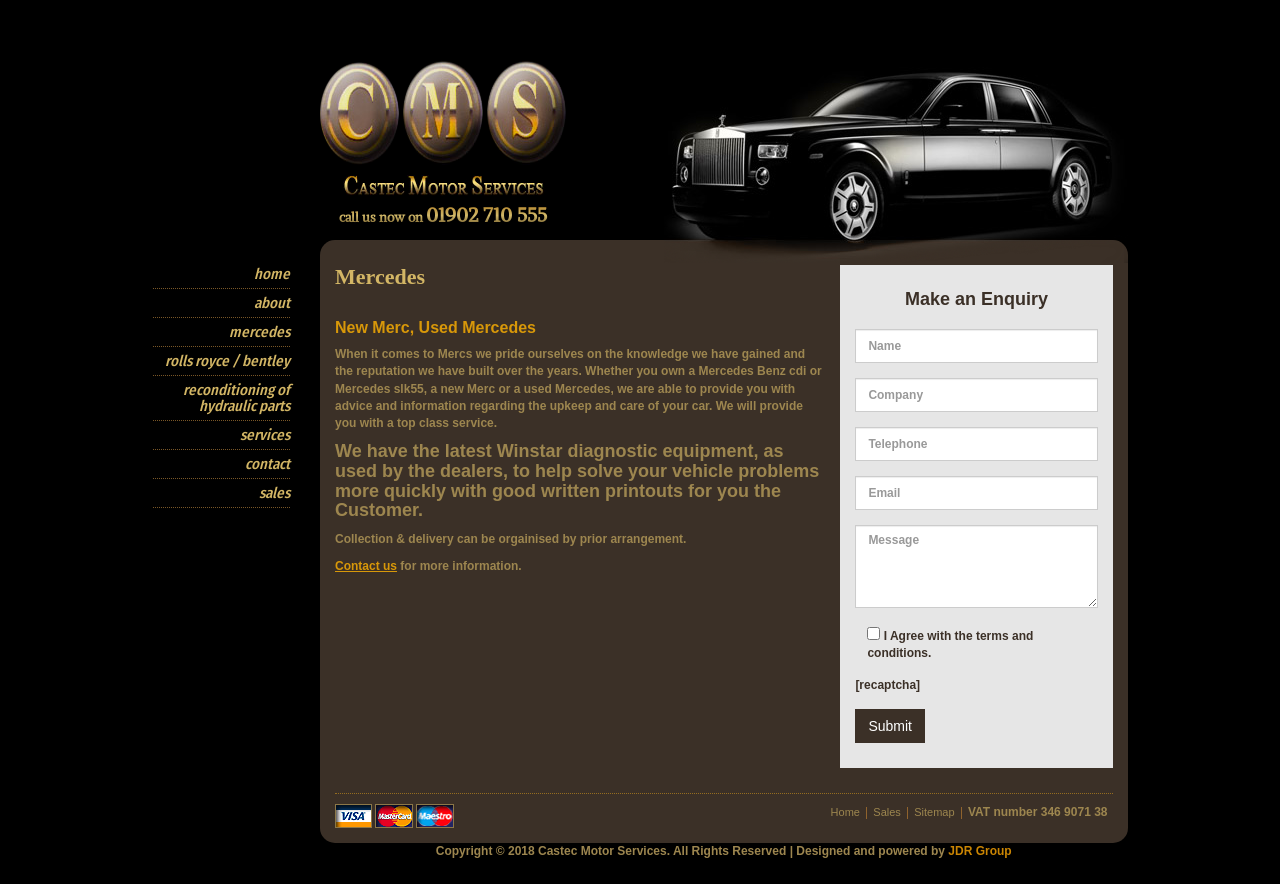Provide a short answer using a single word or phrase for the following question: 
What is the VAT number of the company?

346 9071 38